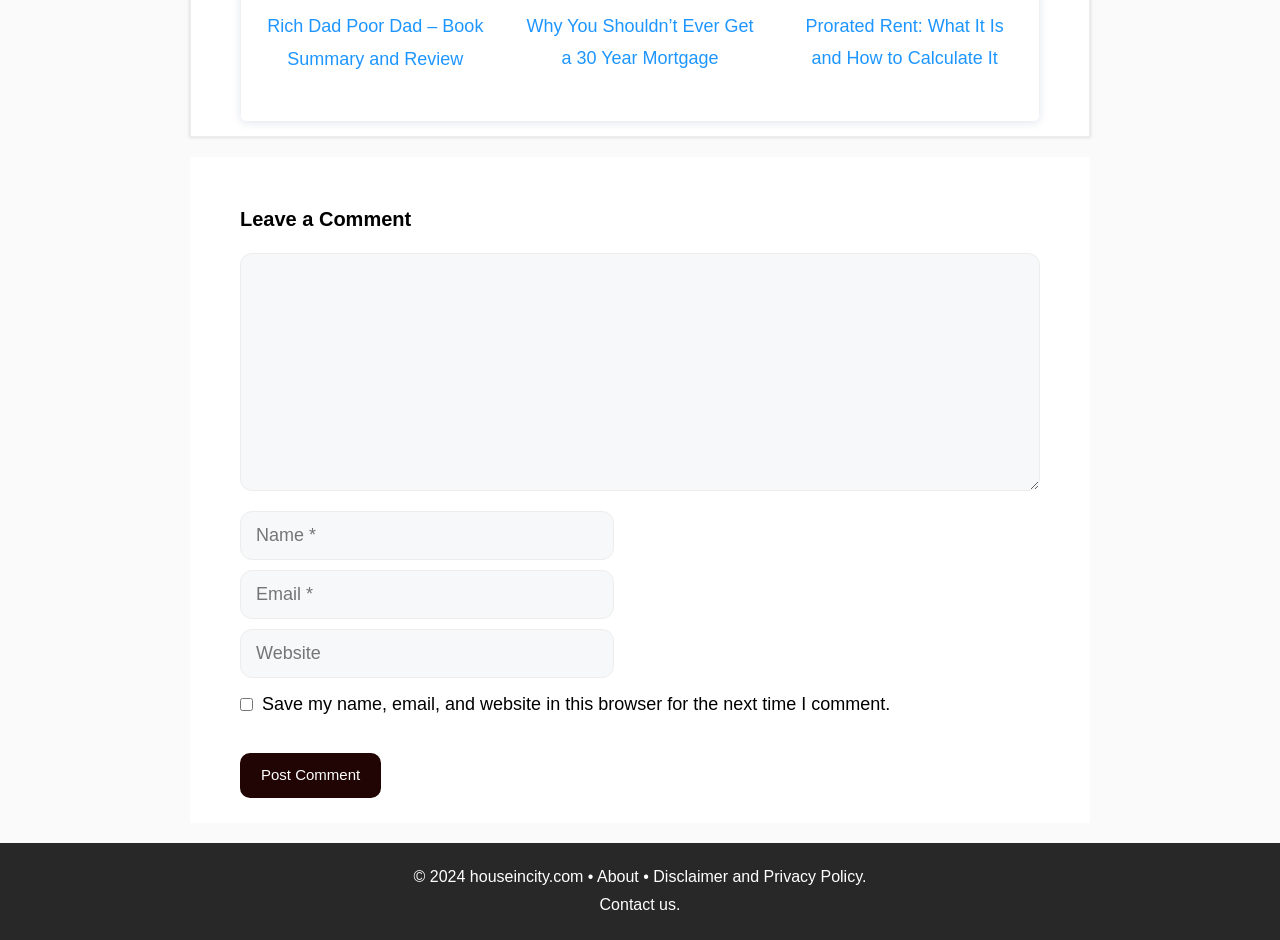Locate the bounding box coordinates of the area you need to click to fulfill this instruction: 'Click the 'Post Comment' button'. The coordinates must be in the form of four float numbers ranging from 0 to 1: [left, top, right, bottom].

[0.188, 0.801, 0.298, 0.849]